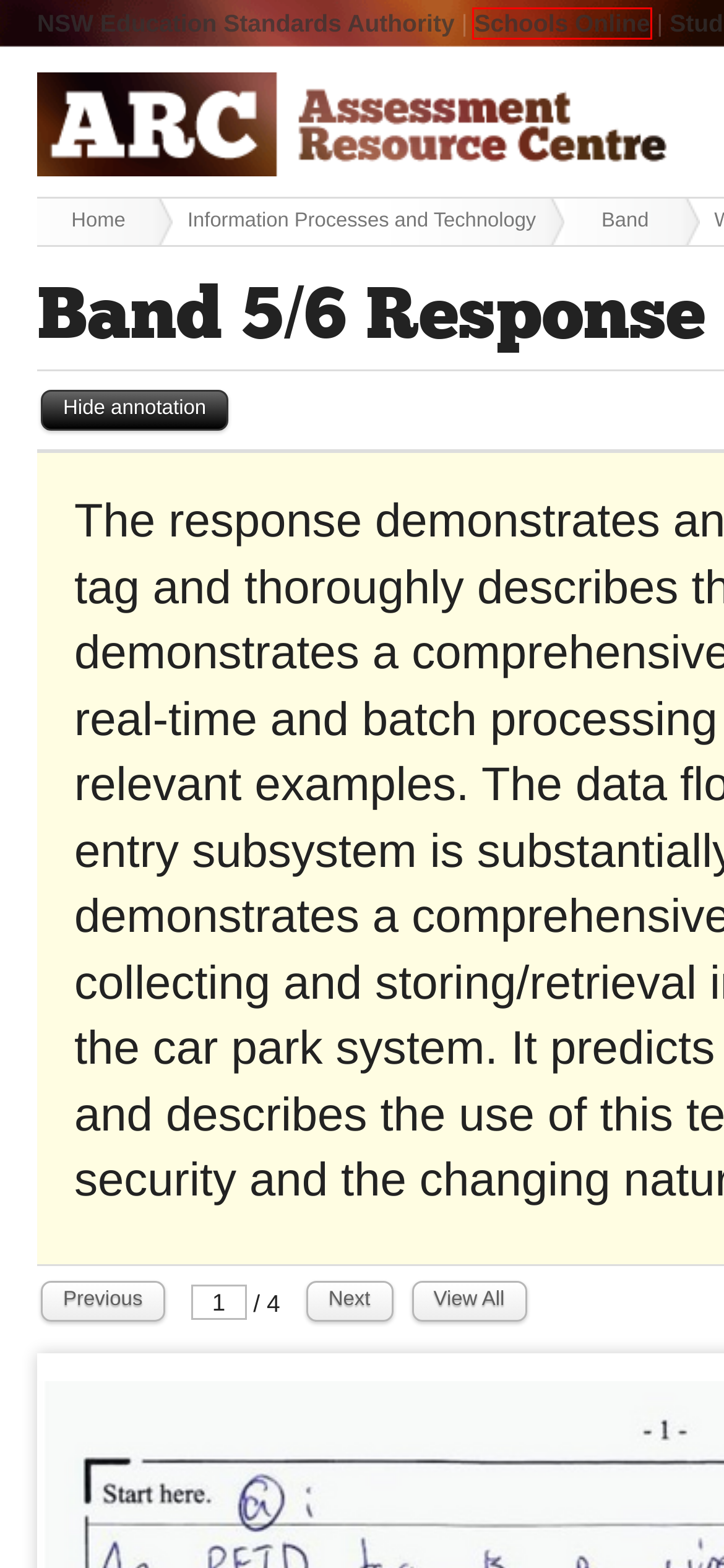You have a screenshot of a webpage where a red bounding box highlights a specific UI element. Identify the description that best matches the resulting webpage after the highlighted element is clicked. The choices are:
A. Contact NESA | NSW Government
B. NSW Government
C. Information Processes and Technology | NSW Education Standards
D. Copyright | NSW Education Standards
E. NSW Students Online
F. NESA Schools Online
G. Aboriginal education | NSW Education Standards
H. ARC :: Band 5/6 Response 3

F